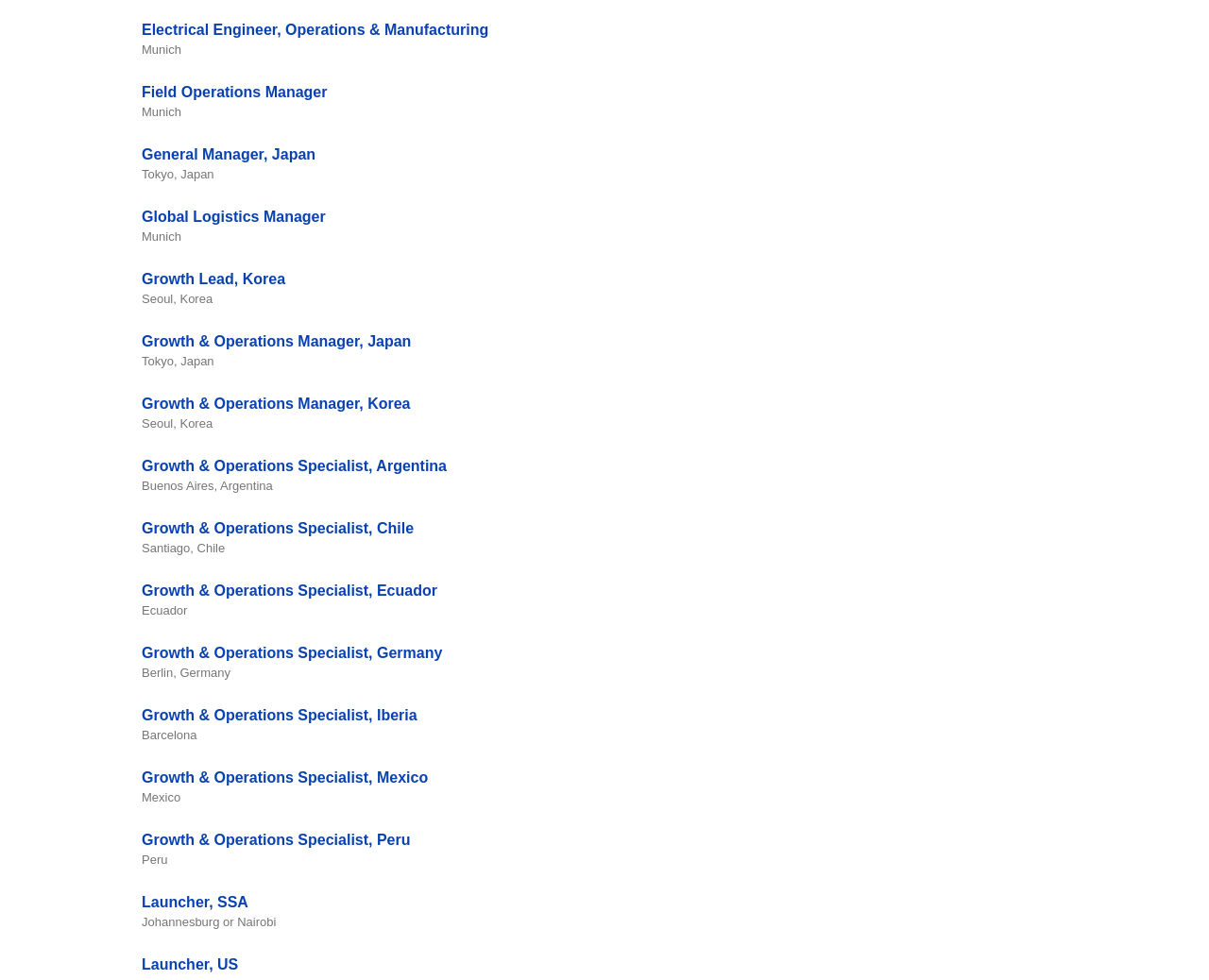What is the location of the Growth & Operations Manager, Japan?
Identify the answer in the screenshot and reply with a single word or phrase.

Tokyo, Japan